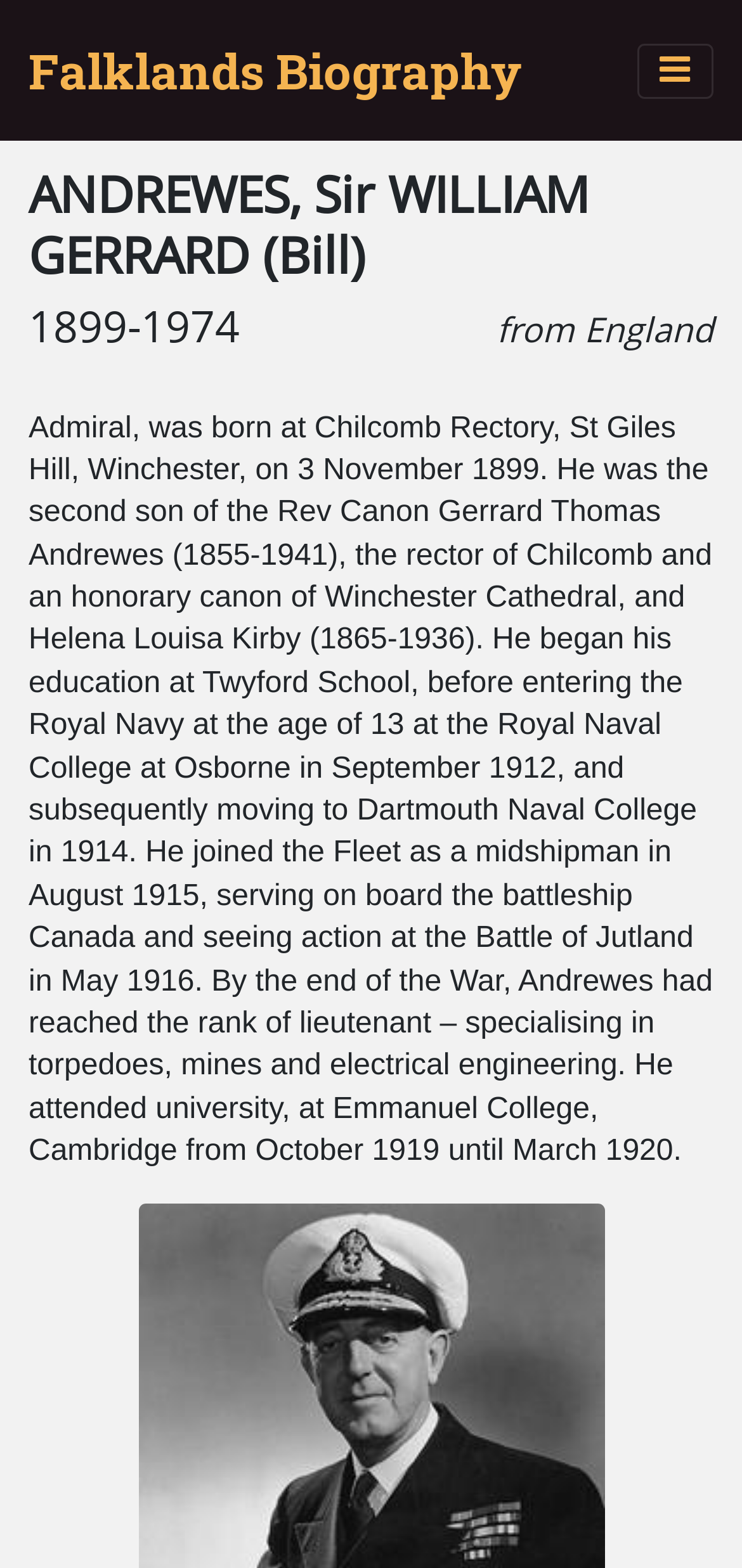What is the name of the battle the person saw action in?
Using the visual information, answer the question in a single word or phrase.

Battle of Jutland